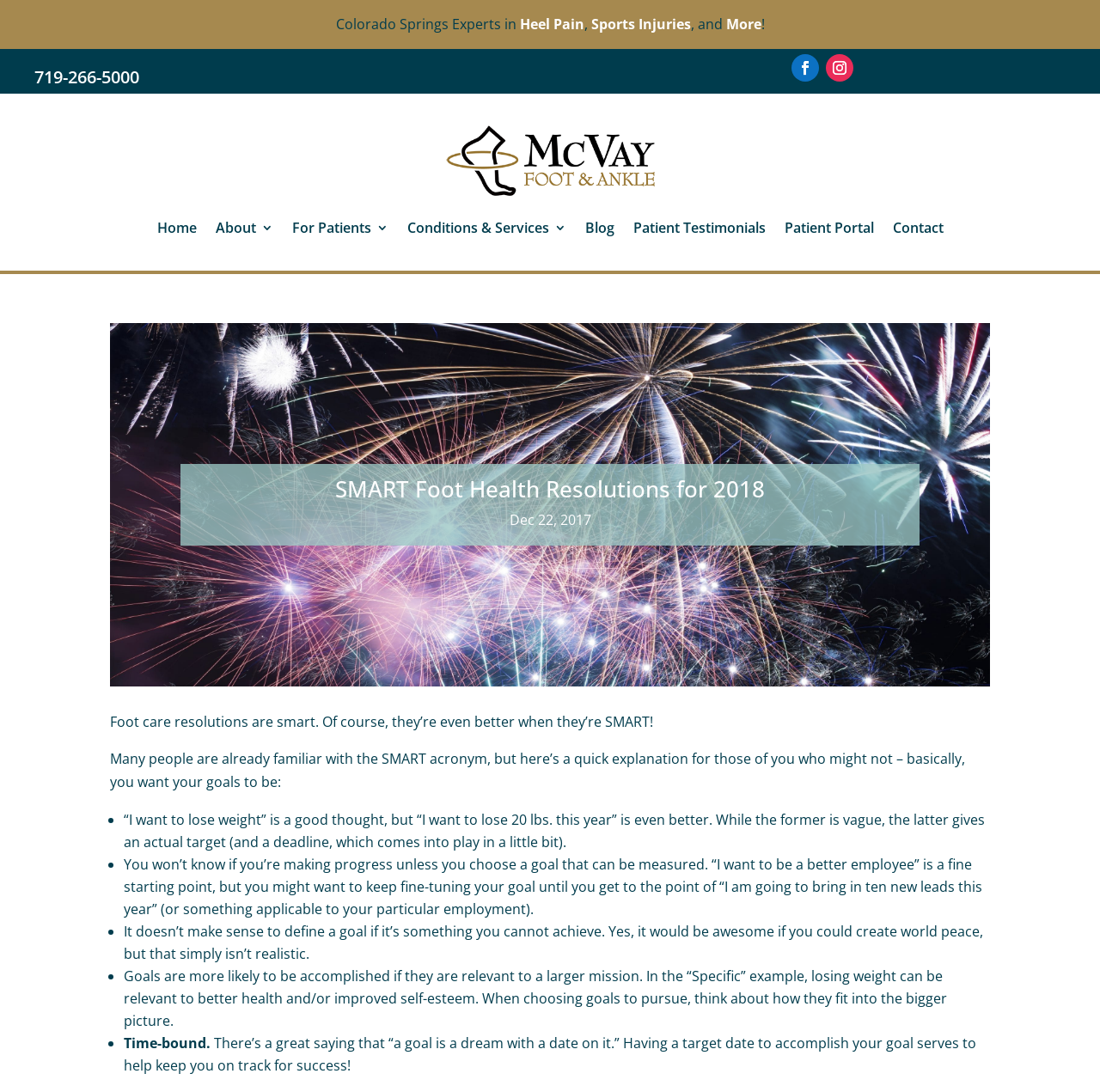What is the logo of McVay Foot and Ankle?
Ensure your answer is thorough and detailed.

I found the logo of McVay Foot and Ankle by looking at the image element with the description 'McVay Foot and Ankle Logo' located at the top of the webpage.